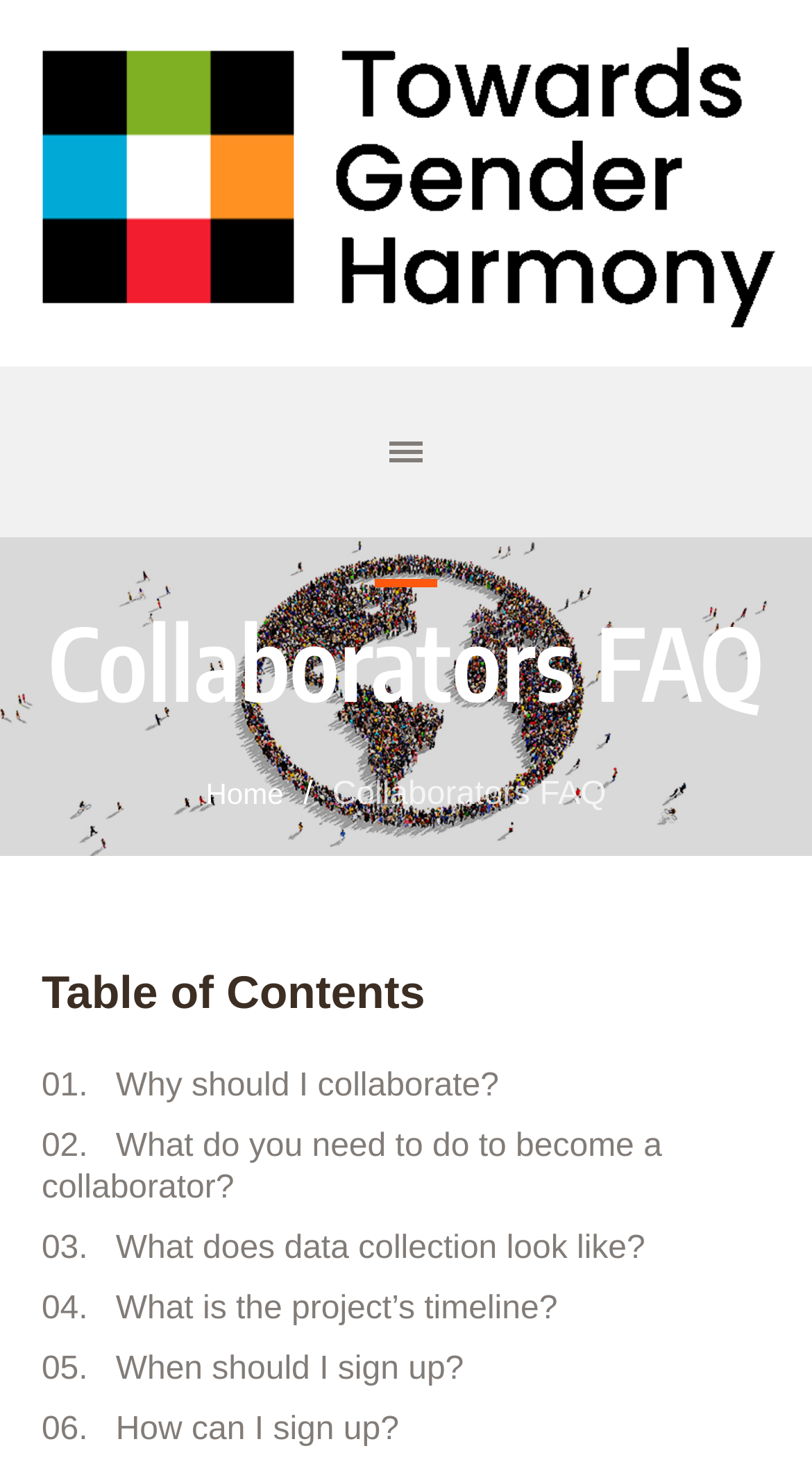Based on the element description "title="Towards Gender Harmony"", predict the bounding box coordinates of the UI element.

[0.038, 0.021, 0.962, 0.229]